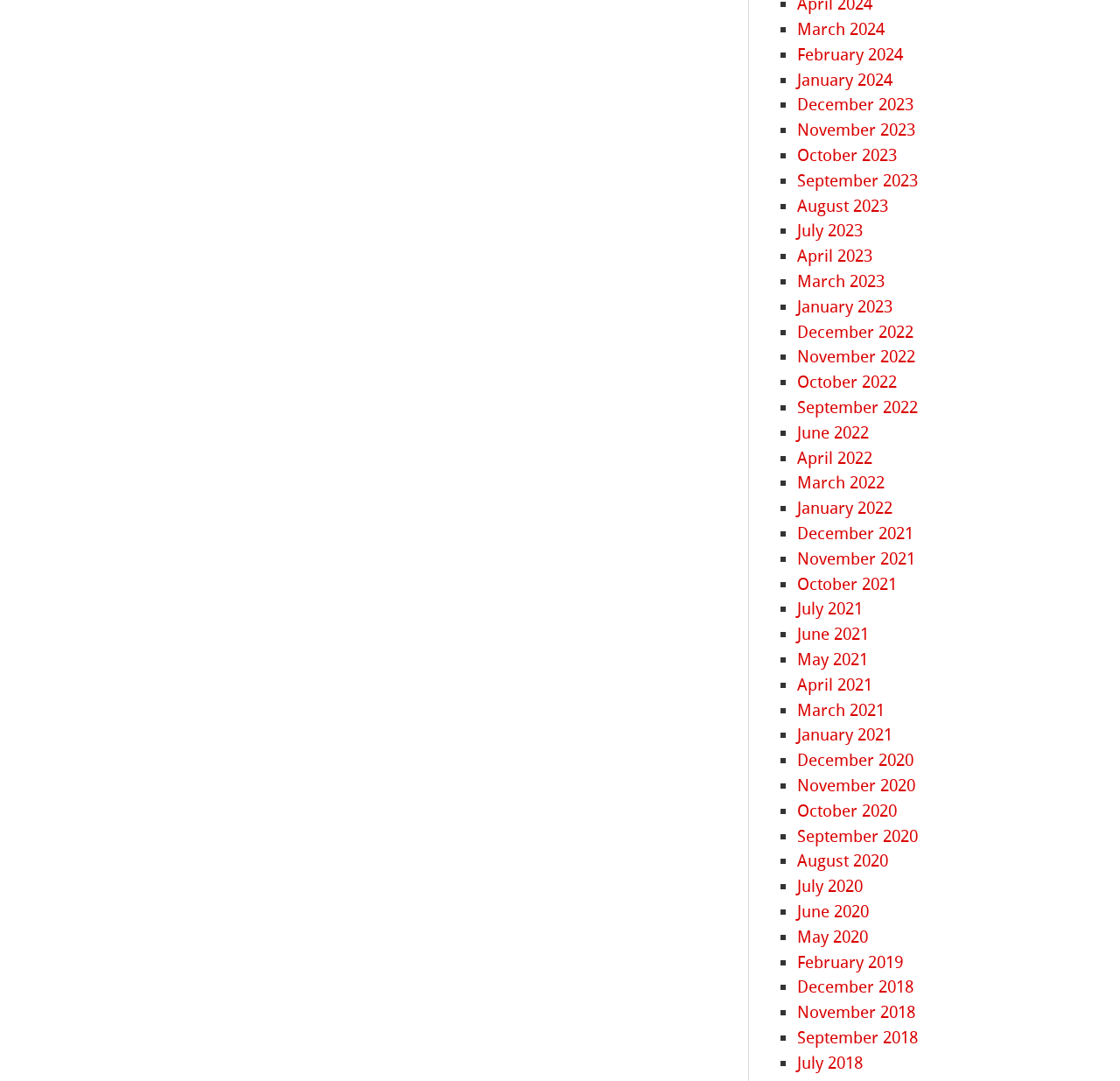Respond with a single word or short phrase to the following question: 
How many links are there in total?

54